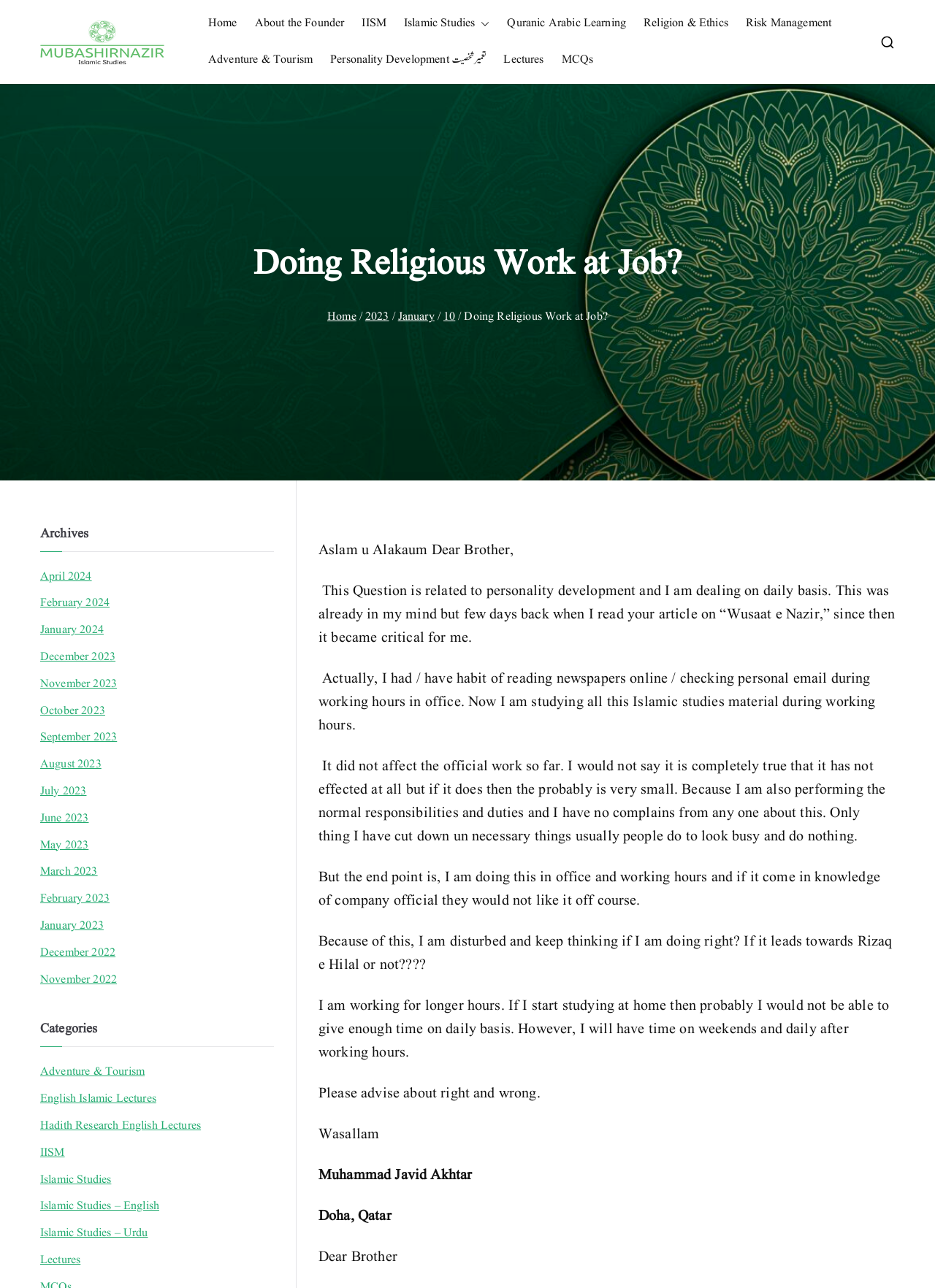What is the category of the article 'Lectures'?
Please answer the question with as much detail as possible using the screenshot.

The category of the article 'Lectures' can be found in the 'Categories' section of the webpage, where 'Lectures' is listed under 'Islamic Studies'.